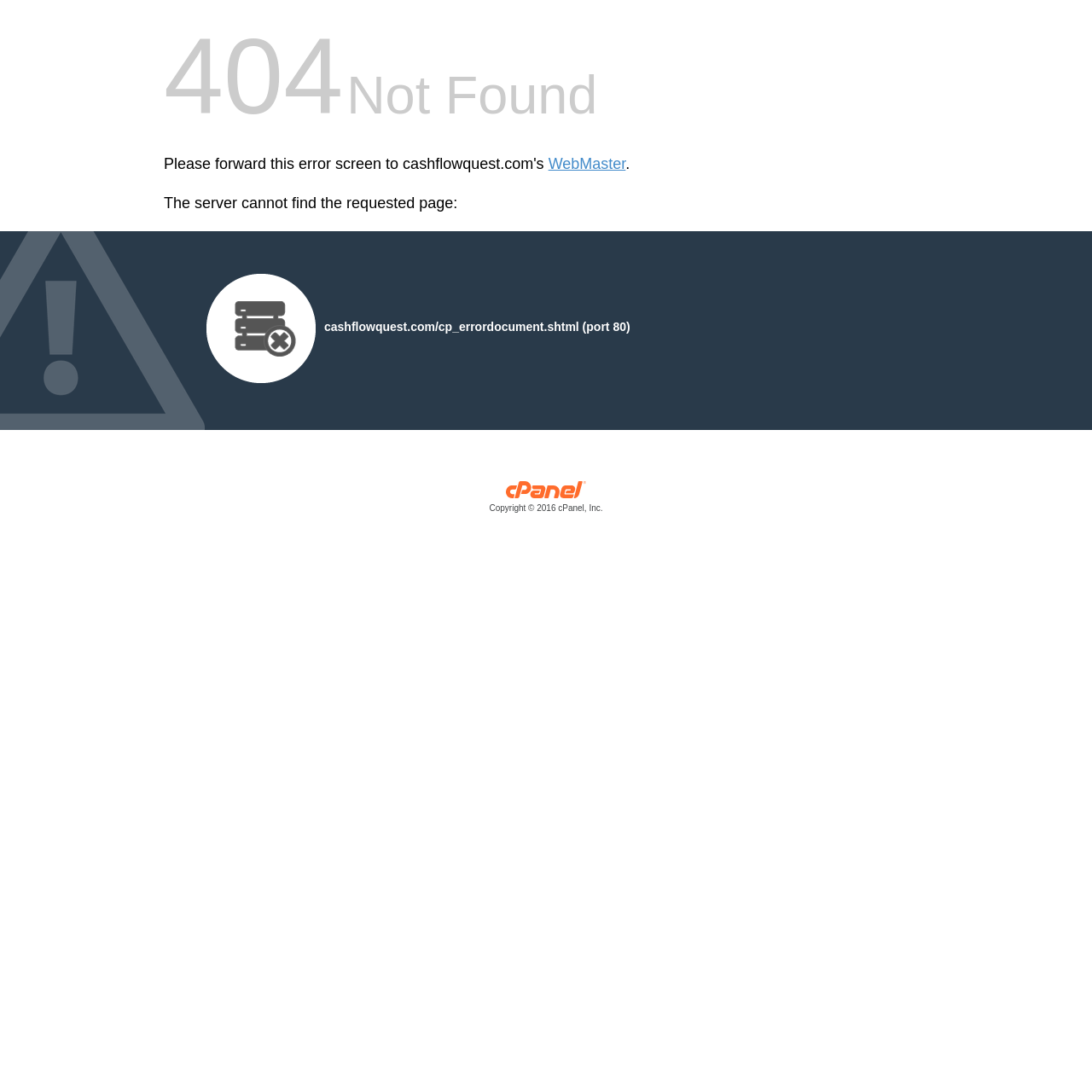Carefully examine the image and provide an in-depth answer to the question: What is the URL mentioned on this page?

I found the URL mentioned in the StaticText element at coordinates [0.297, 0.293, 0.577, 0.306] with the text 'cashflowquest.com/cp_errordocument.shtml (port 80)'. This text is likely a URL because it has a domain name and a path.